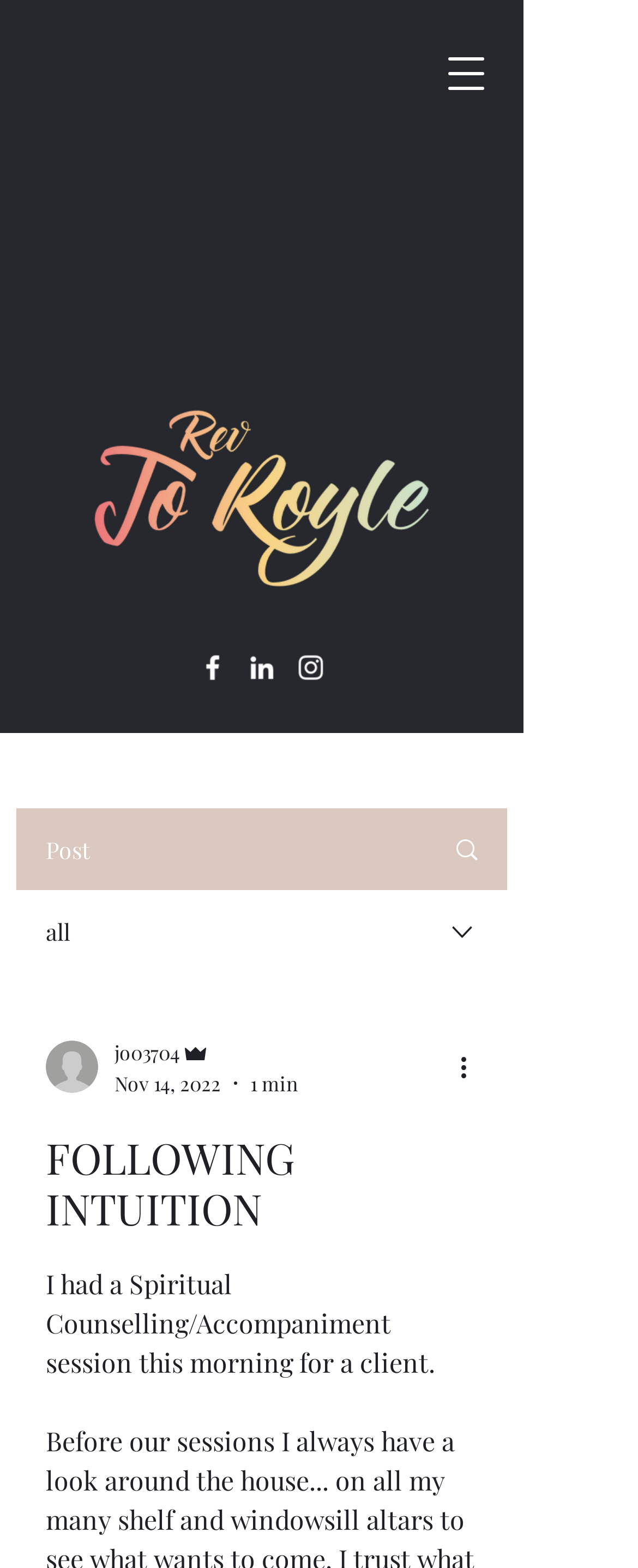Kindly provide the bounding box coordinates of the section you need to click on to fulfill the given instruction: "View writer's picture".

[0.072, 0.664, 0.154, 0.697]